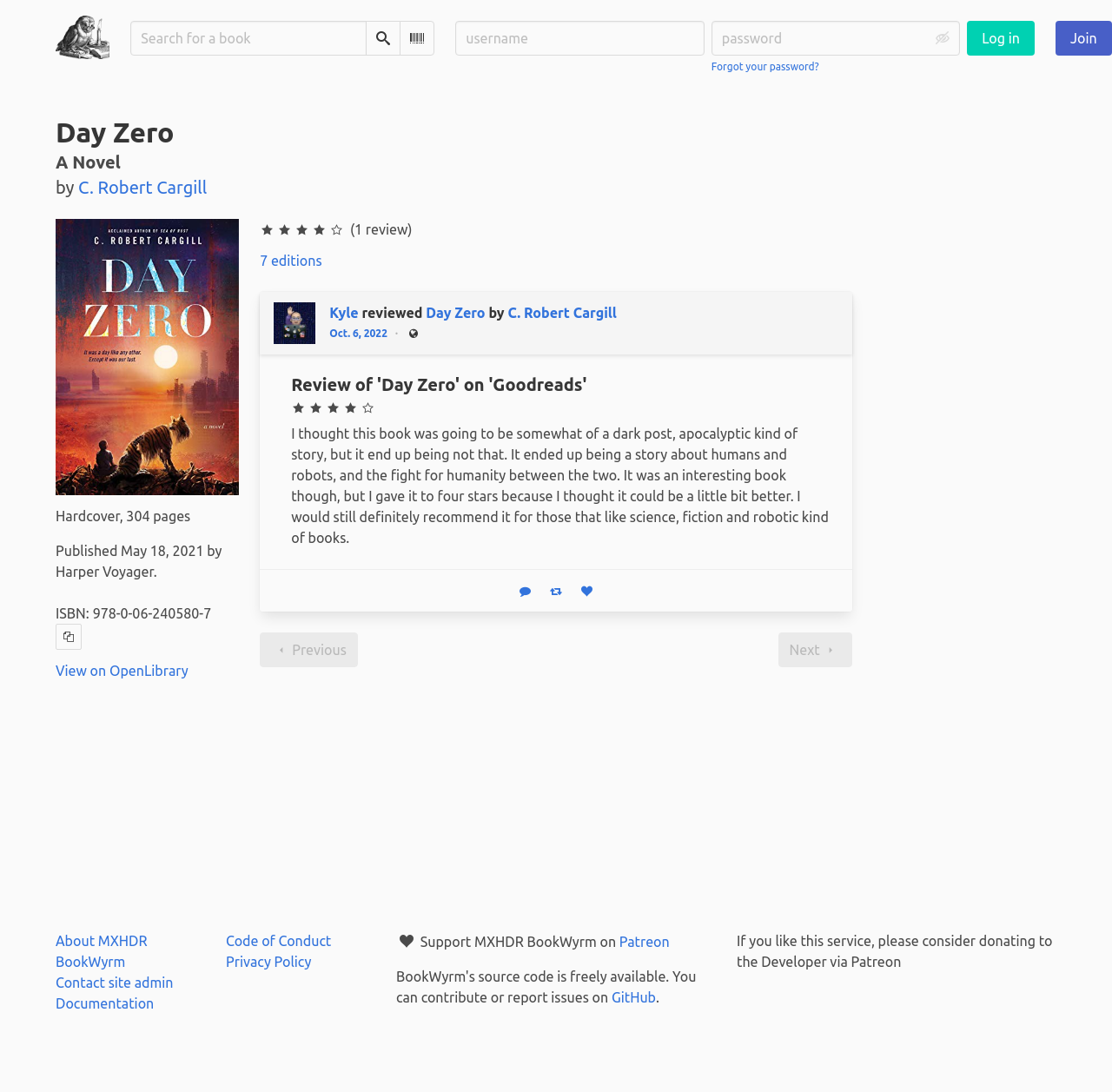What is the ISBN of the book?
Using the details shown in the screenshot, provide a comprehensive answer to the question.

The ISBN of the book can be found in the description list element on the webpage, which is '978-0-06-240580-7'. It is also mentioned in the button element as 'Copy ISBN'.